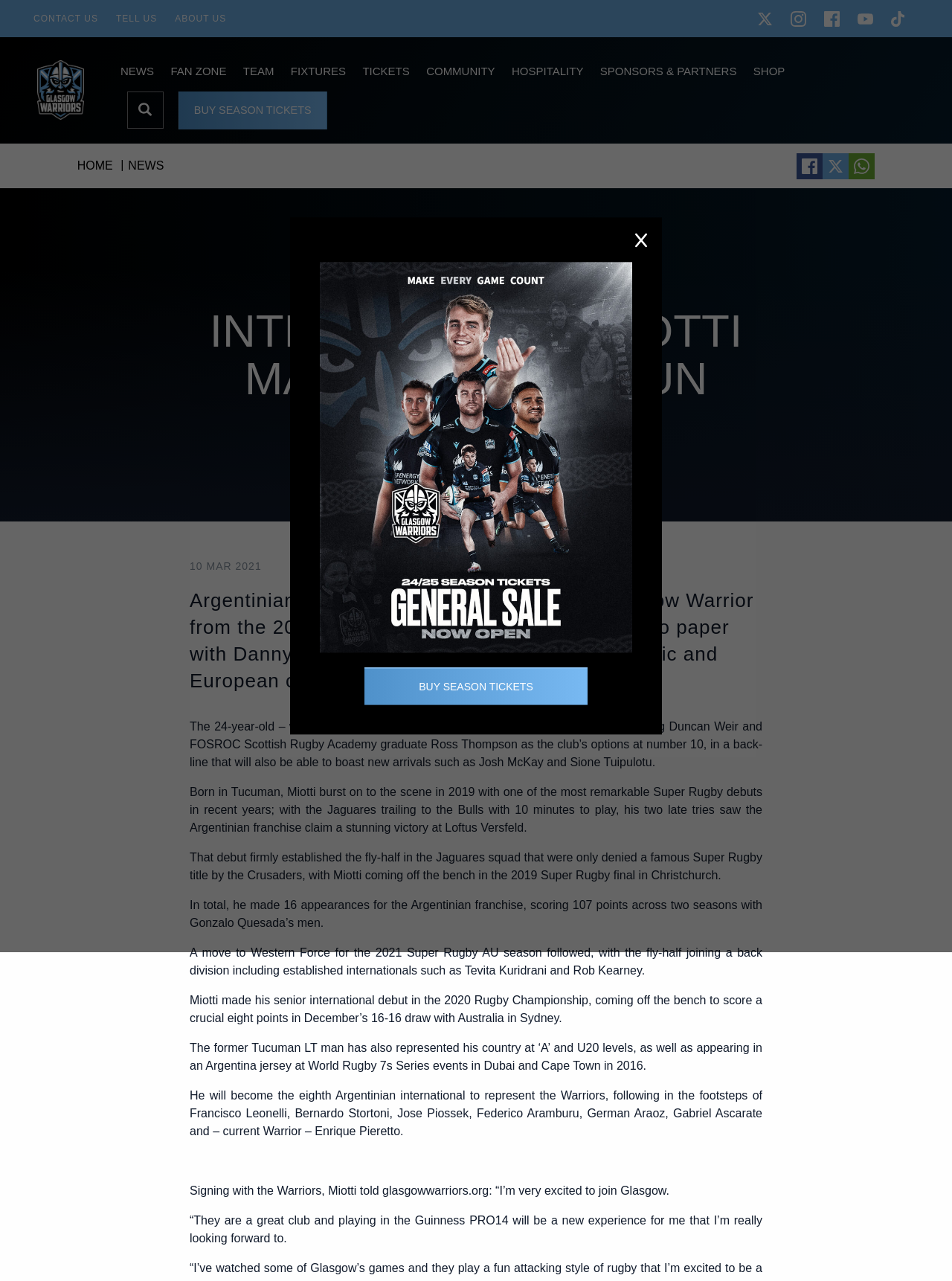Identify the bounding box coordinates of the clickable region to carry out the given instruction: "Buy season tickets".

[0.187, 0.071, 0.344, 0.101]